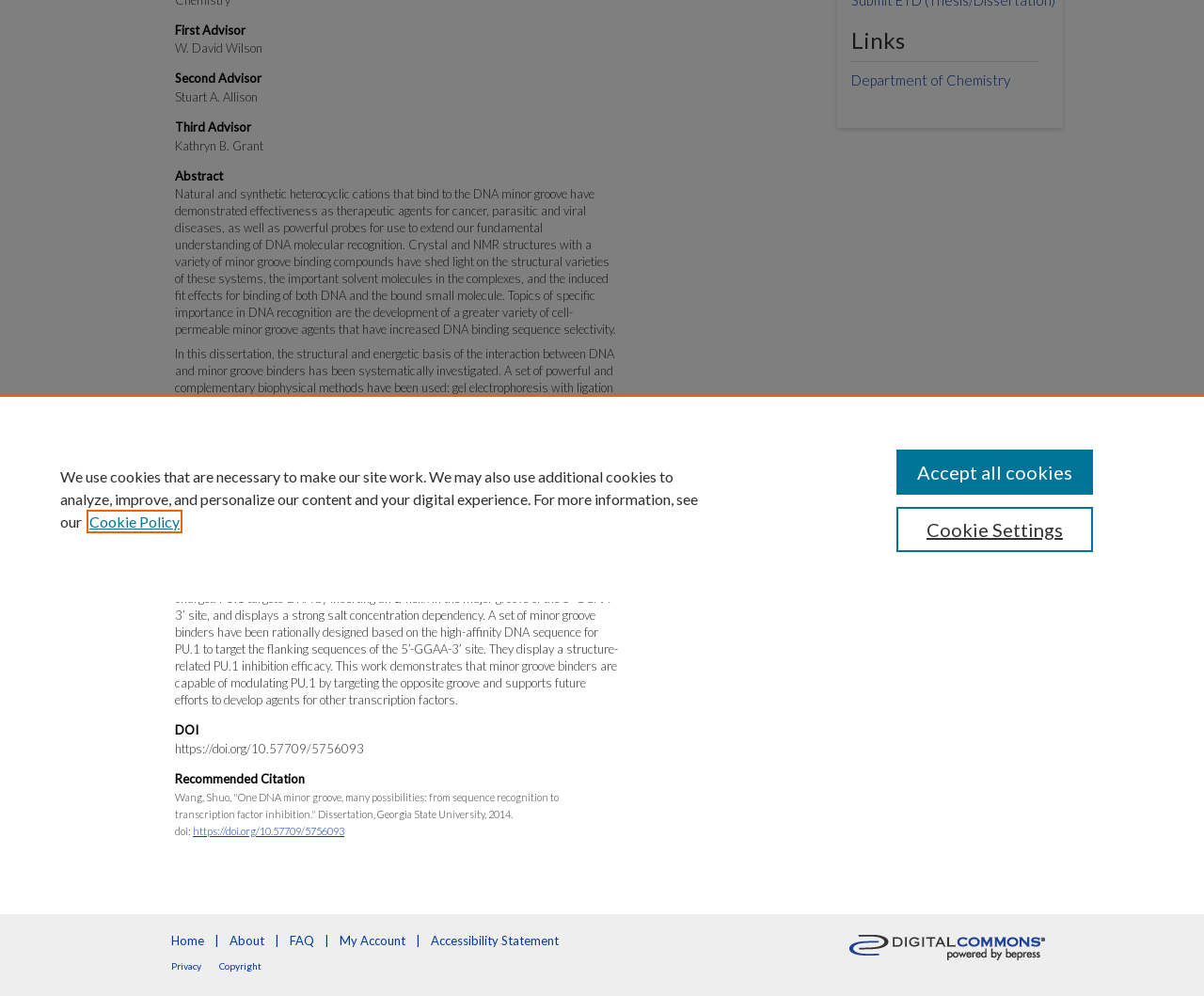Determine the bounding box coordinates in the format (top-left x, top-left y, bottom-right x, bottom-right y). Ensure all values are floating point numbers between 0 and 1. Identify the bounding box of the UI element described by: About

[0.191, 0.936, 0.22, 0.952]